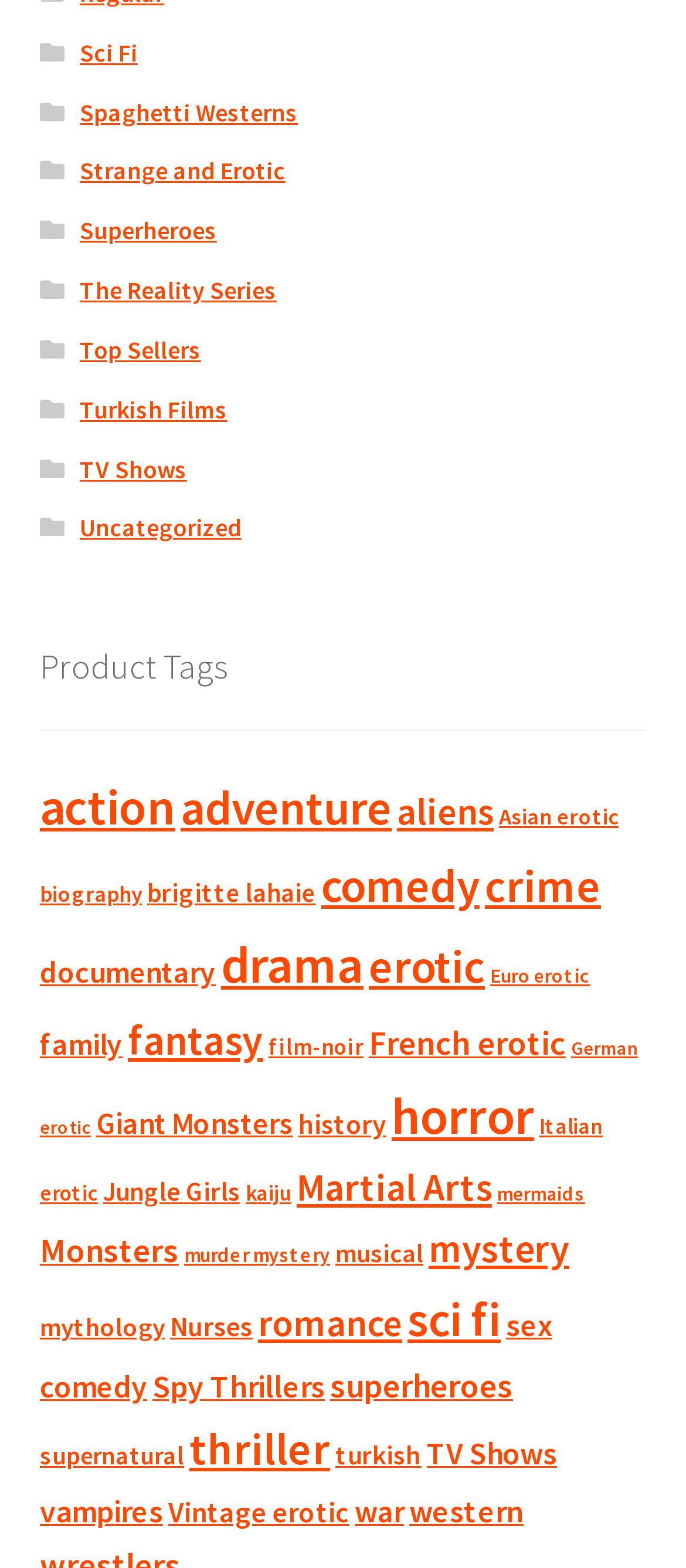Using the description: "Columbia City", identify the bounding box of the corresponding UI element in the screenshot.

None